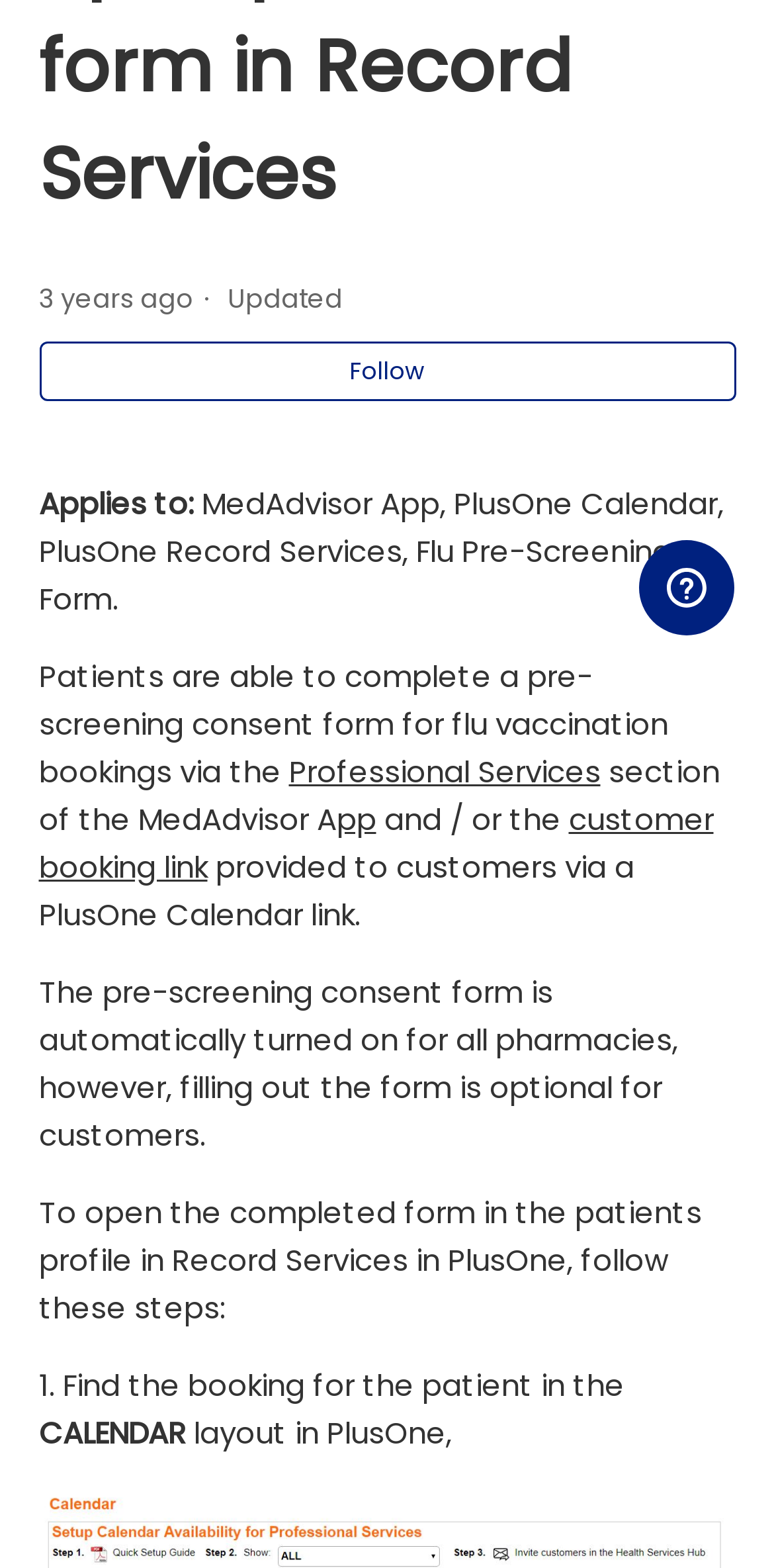Locate the bounding box of the UI element defined by this description: "Calendar - Quick Start Guide". The coordinates should be given as four float numbers between 0 and 1, formatted as [left, top, right, bottom].

[0.05, 0.146, 0.95, 0.199]